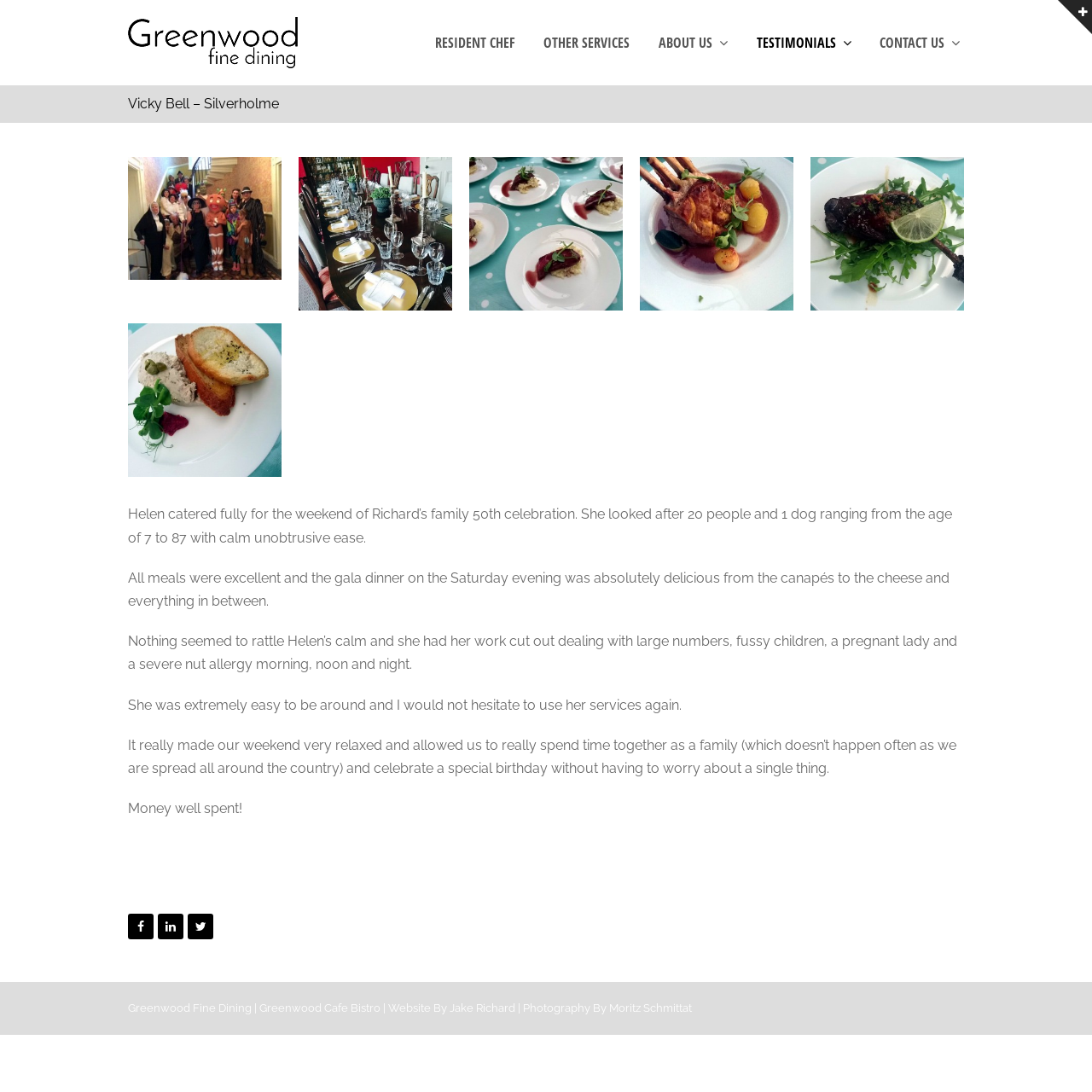How many links are there in the navigation menu?
Utilize the image to construct a detailed and well-explained answer.

The navigation menu is located at the top of the webpage and contains links to 'RESIDENT CHEF', 'OTHER SERVICES', 'ABOUT US', 'TESTIMONIALS', and 'CONTACT US'. Therefore, there are 5 links in the navigation menu.